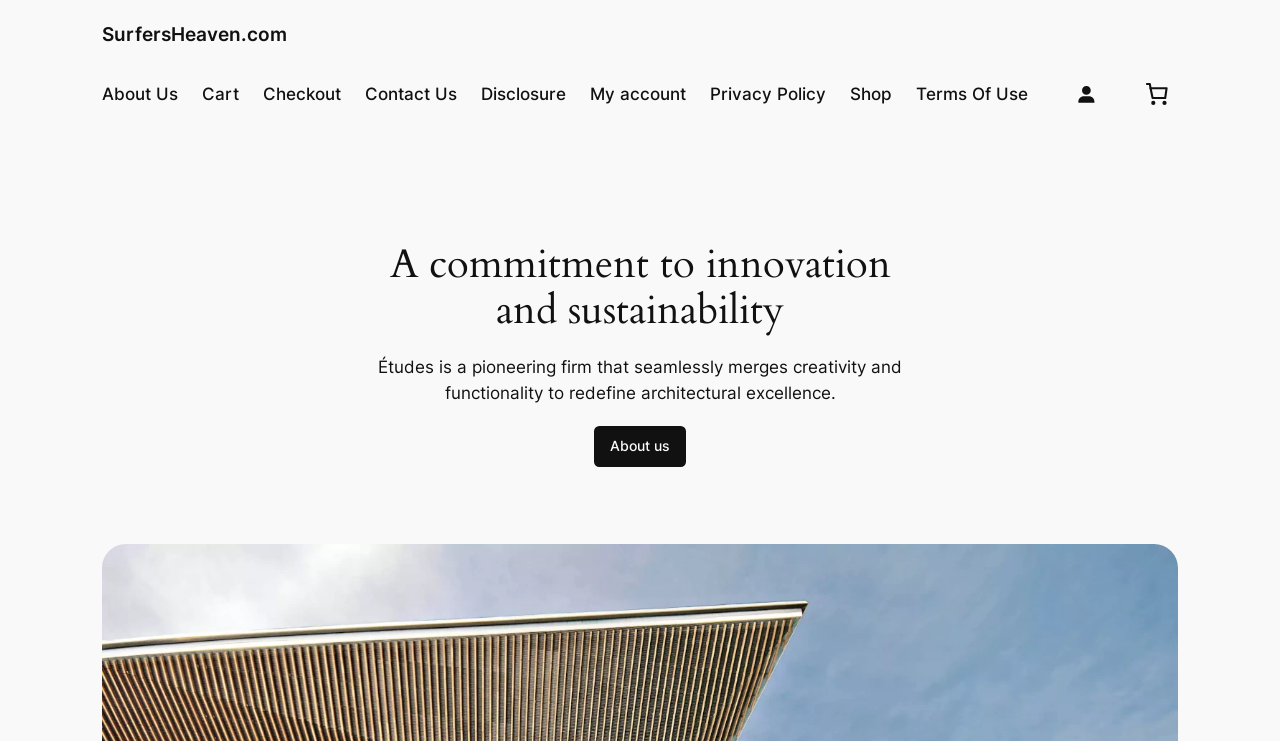How many items are in the cart?
Using the picture, provide a one-word or short phrase answer.

0